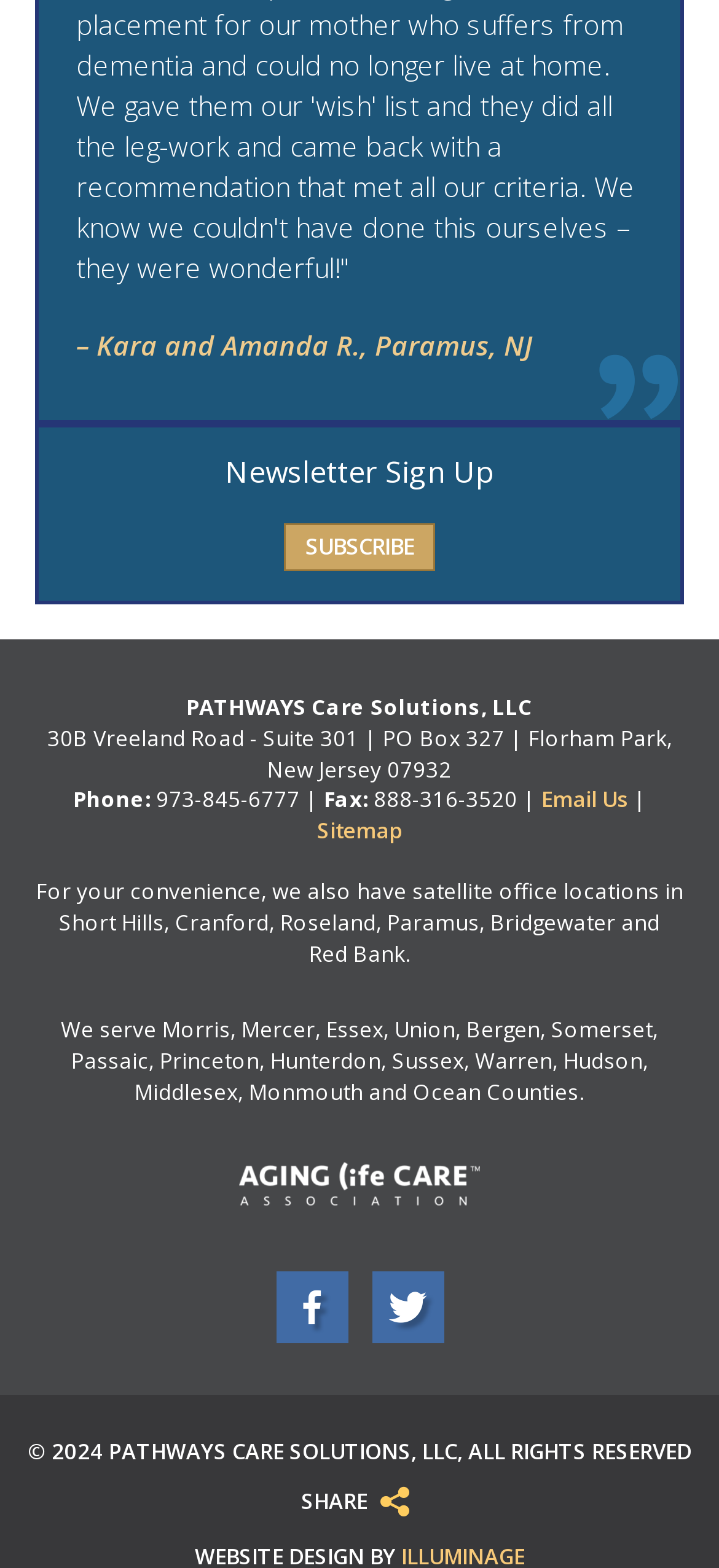How many social media links are there?
Look at the image and answer the question using a single word or phrase.

3